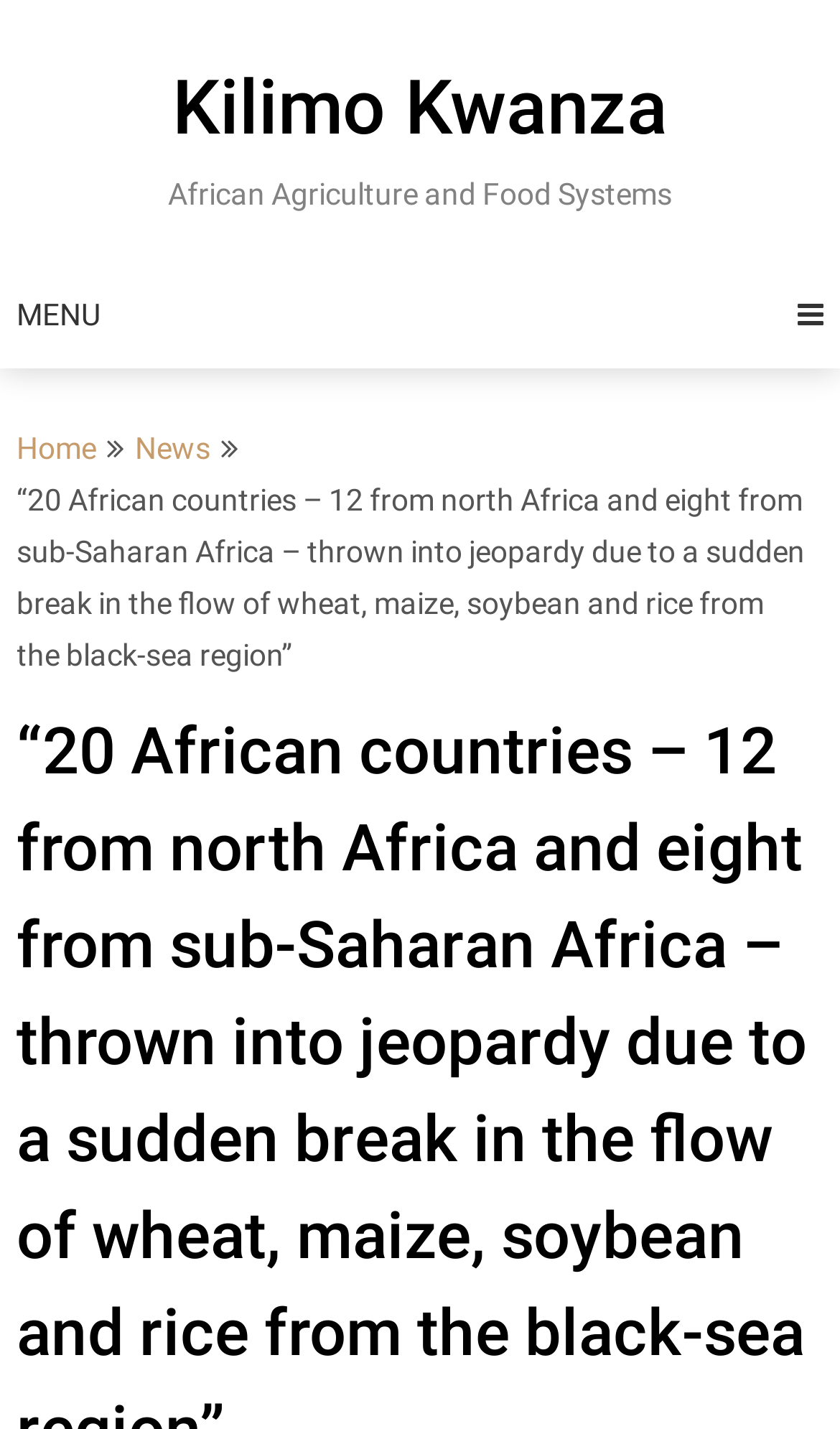Locate the UI element described as follows: "Kilimo Kwanza". Return the bounding box coordinates as four float numbers between 0 and 1 in the order [left, top, right, bottom].

[0.205, 0.045, 0.795, 0.107]